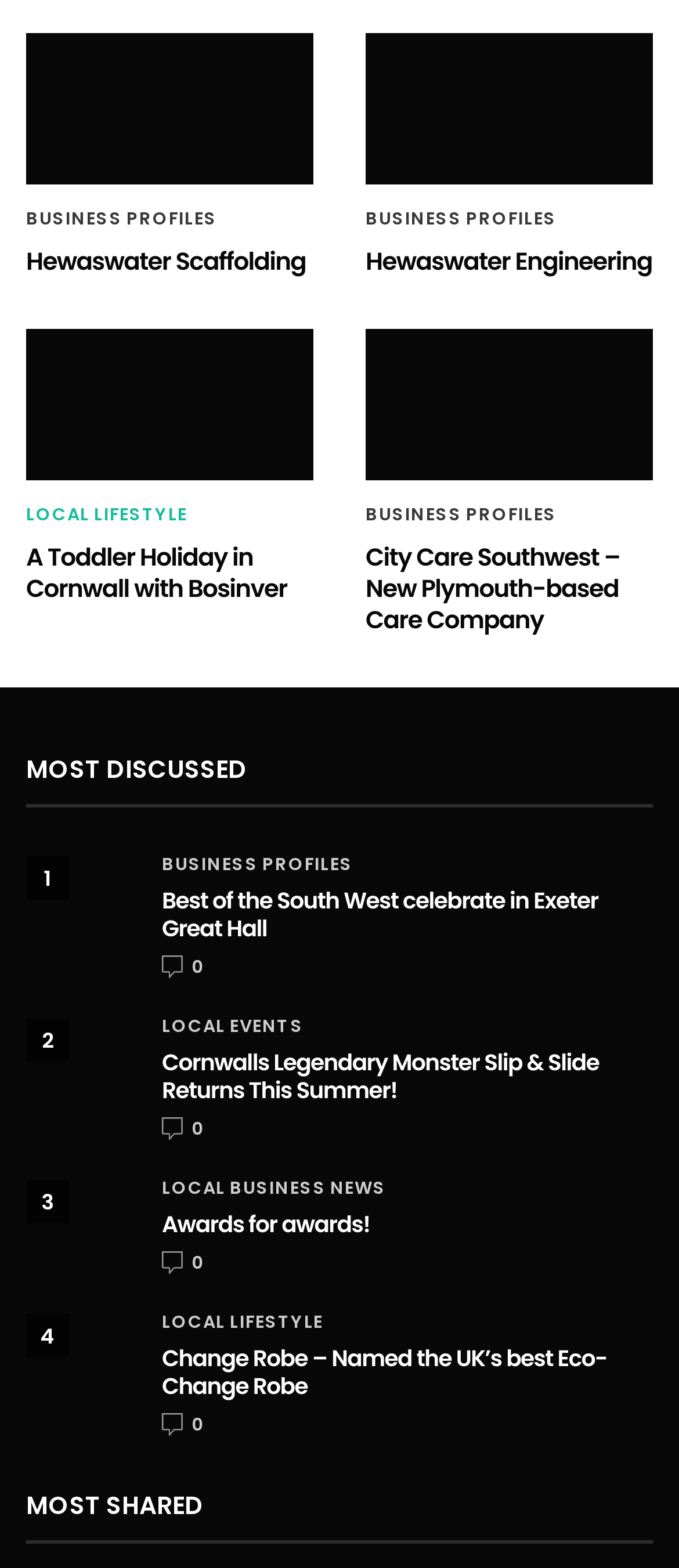How many images are on this webpage?
Please provide a single word or phrase as your answer based on the screenshot.

8